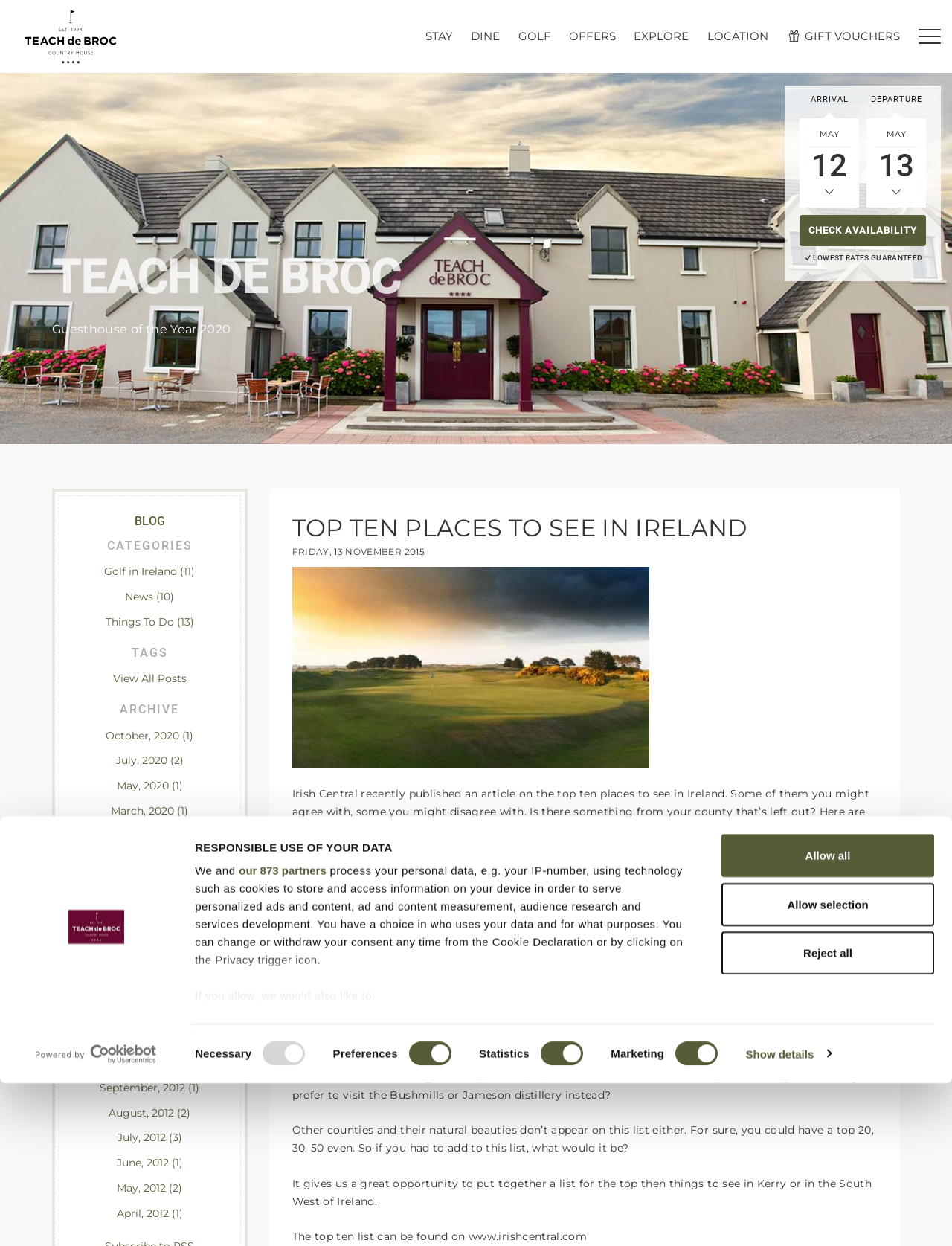Identify the coordinates of the bounding box for the element described below: "Show details". Return the coordinates as four float numbers between 0 and 1: [left, top, right, bottom].

[0.783, 0.732, 0.873, 0.75]